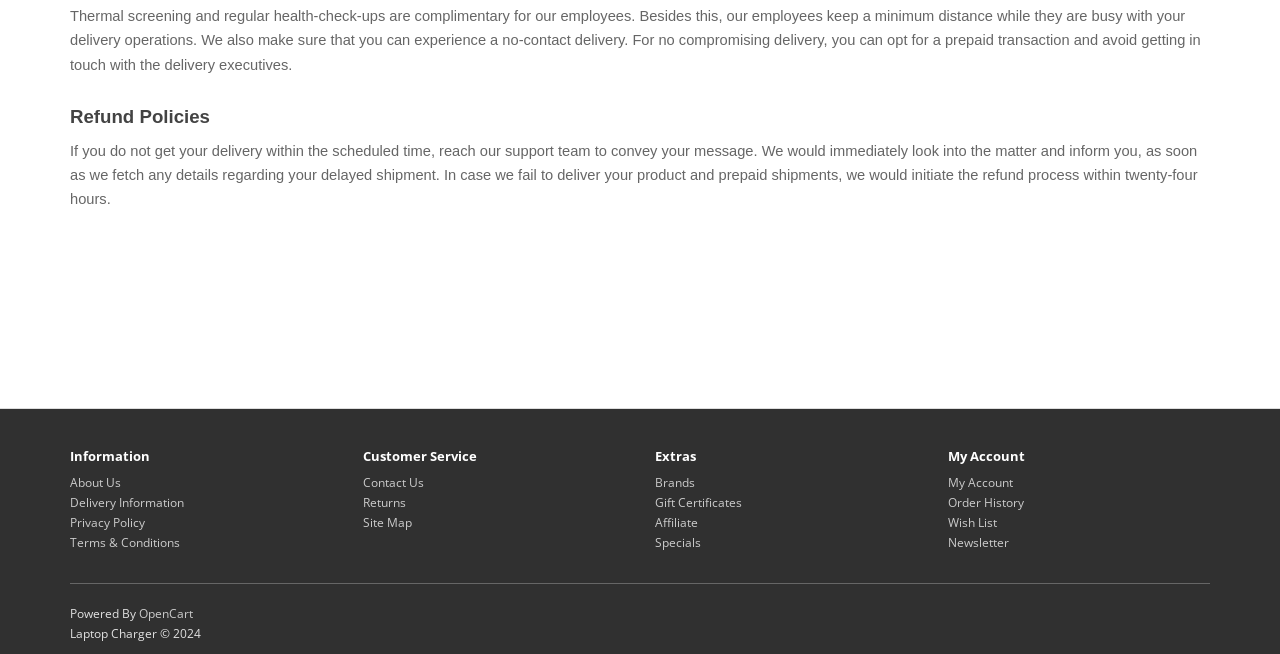Predict the bounding box for the UI component with the following description: "Brands".

[0.512, 0.725, 0.543, 0.751]